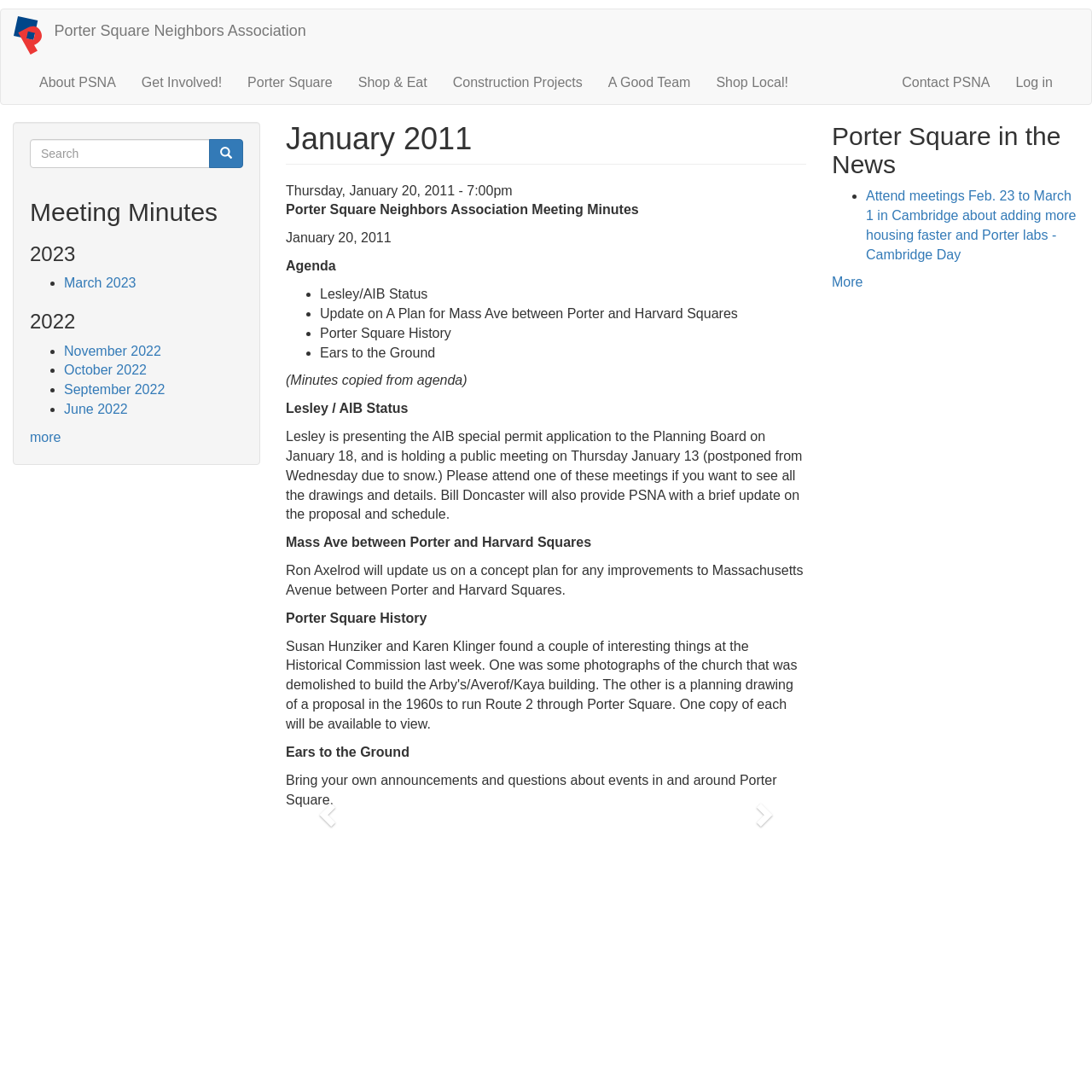Locate the coordinates of the bounding box for the clickable region that fulfills this instruction: "Read about Porter Square History".

[0.262, 0.559, 0.391, 0.572]